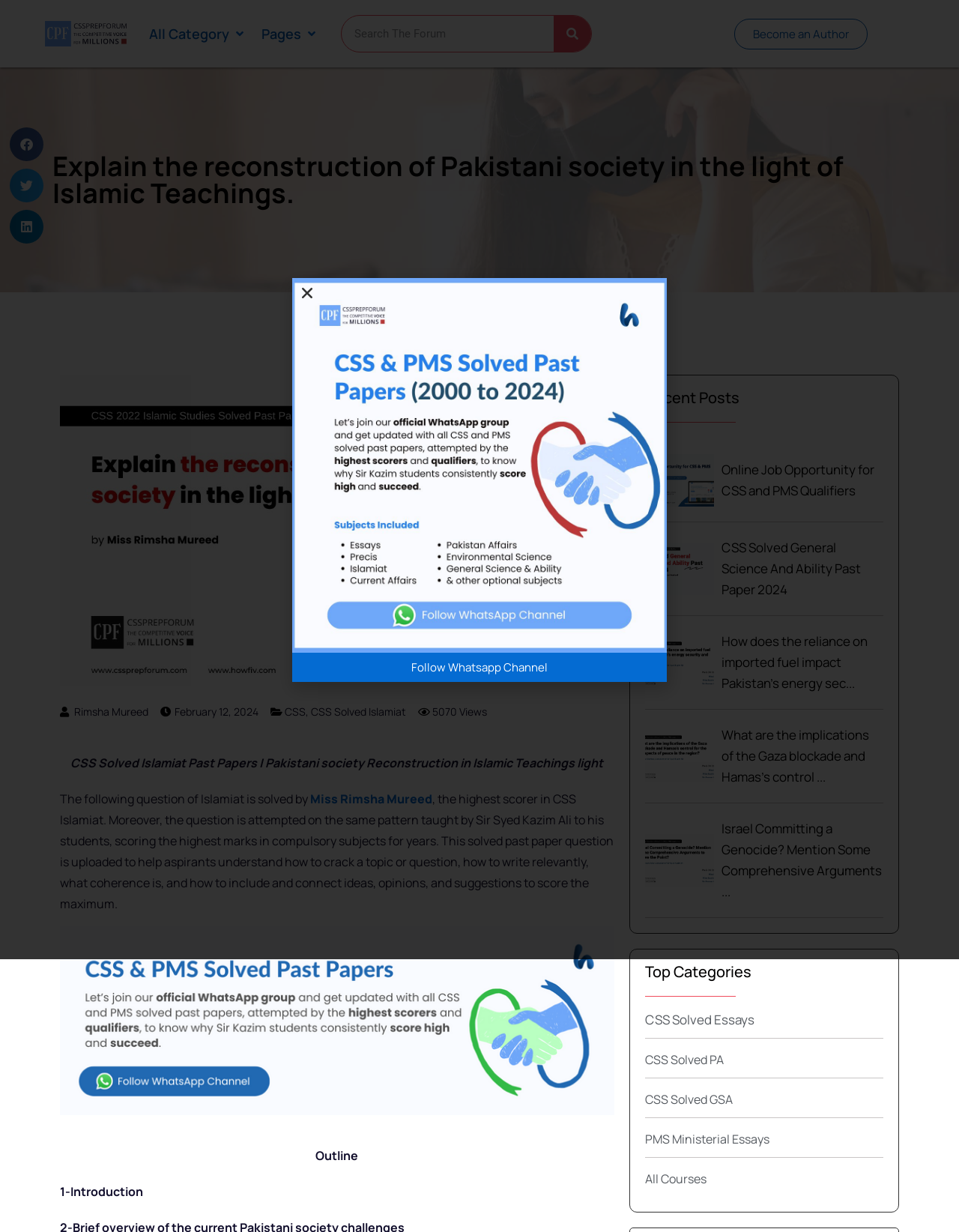Identify and provide the bounding box coordinates of the UI element described: "All Category". The coordinates should be formatted as [left, top, right, bottom], with each number being a float between 0 and 1.

[0.155, 0.019, 0.239, 0.036]